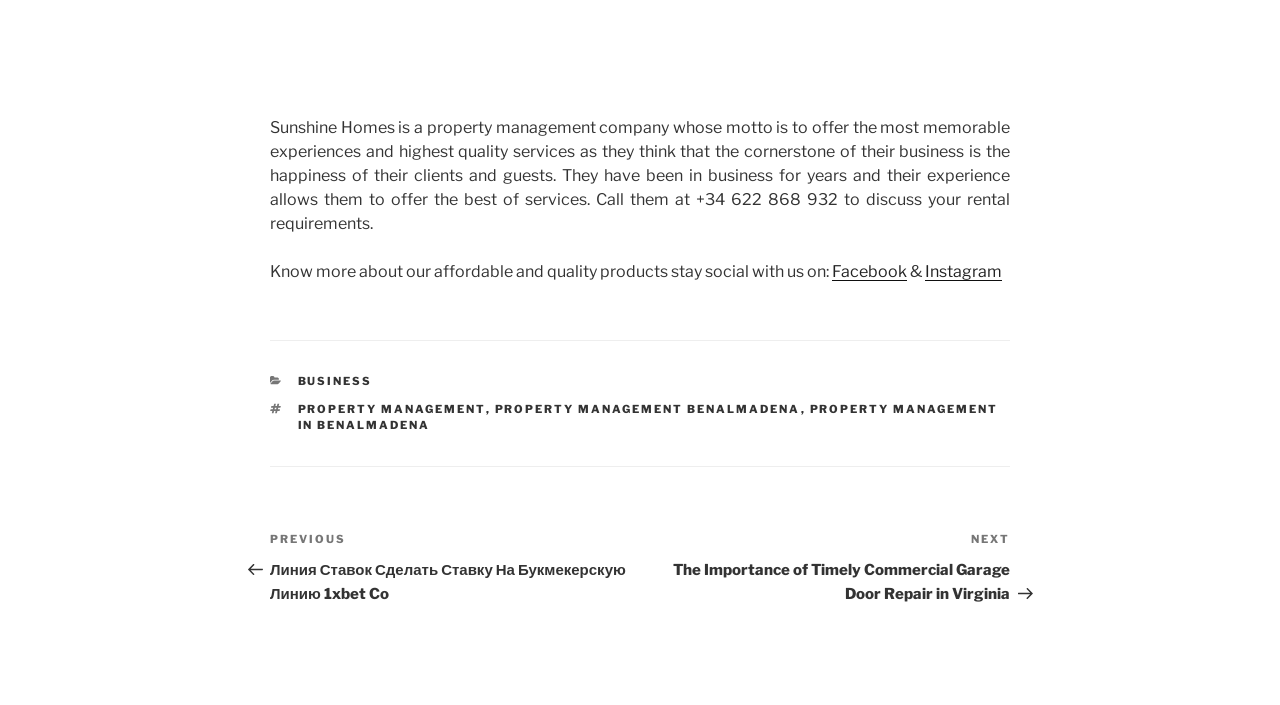Based on the image, please elaborate on the answer to the following question:
How can I contact Sunshine Homes?

The contact information of Sunshine Homes is provided in the first paragraph of the webpage, which mentions that I can call them at +34 622 868 932 to discuss my rental requirements.